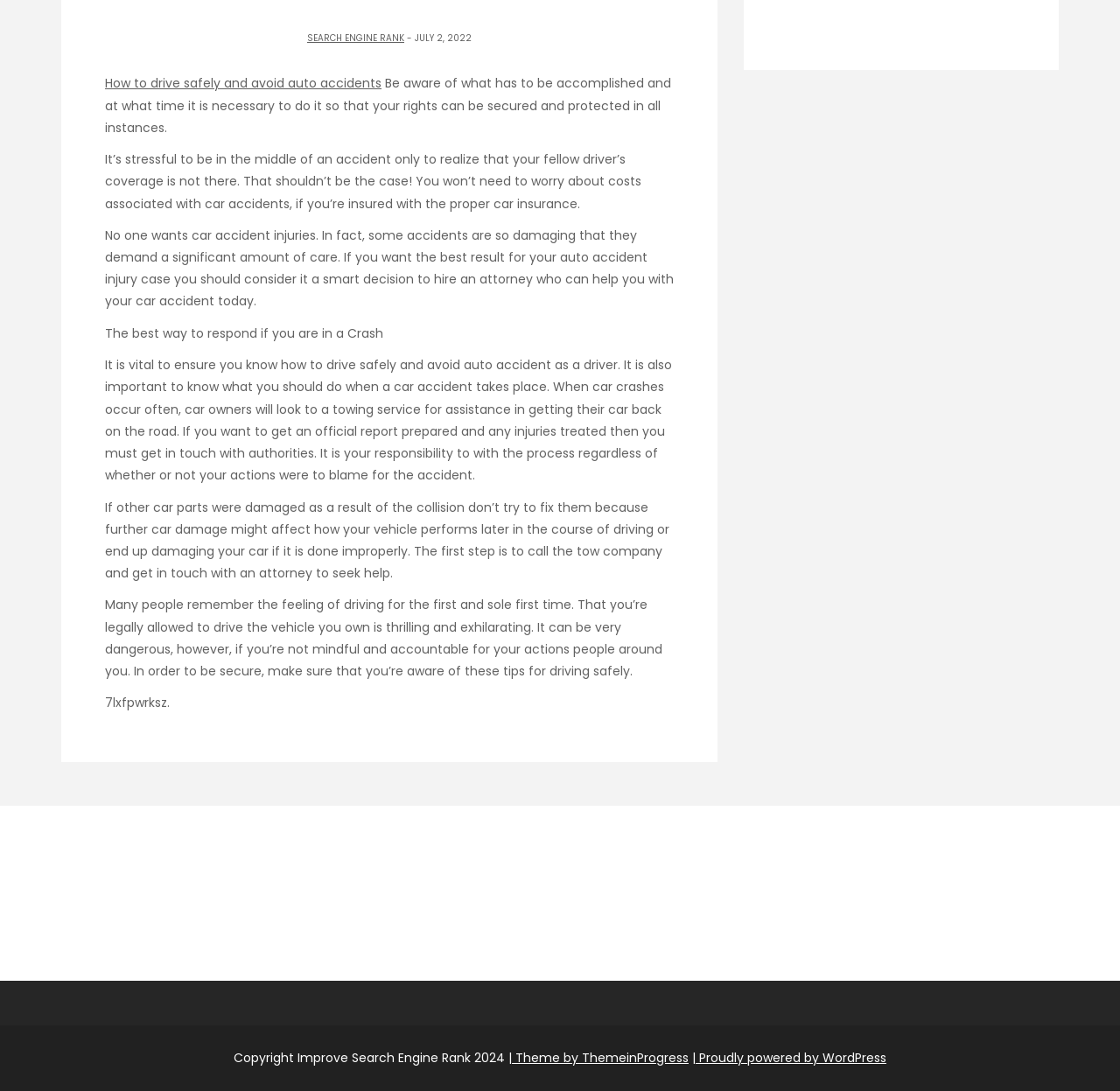What is the feeling described when driving for the first time?
Answer the question with just one word or phrase using the image.

Thrilling and exhilarating